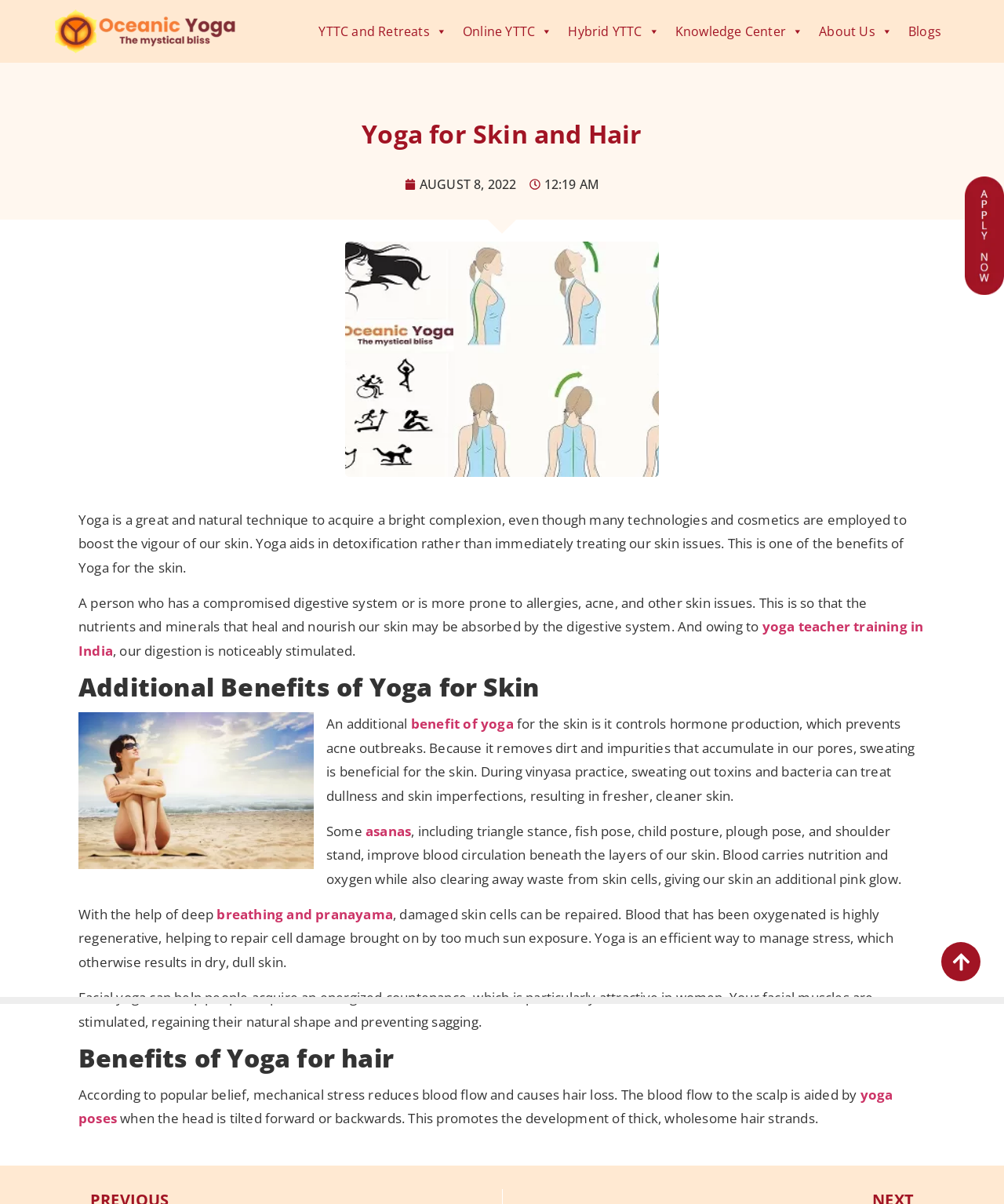Find the bounding box coordinates of the element to click in order to complete the given instruction: "Check out the 'best indian yoga teacher in India' link."

[0.961, 0.147, 1.0, 0.245]